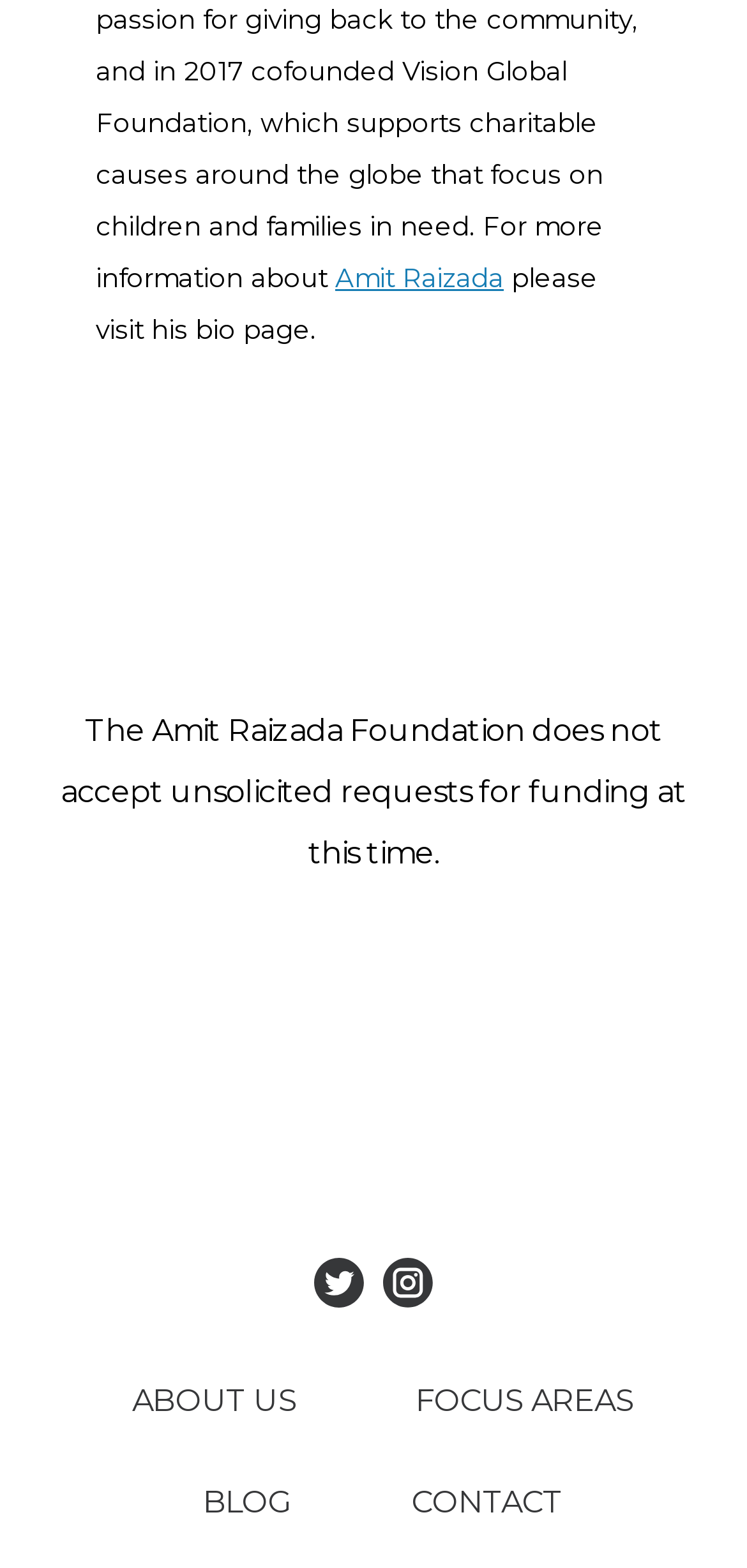What is the name of the person mentioned on the webpage?
Provide a concise answer using a single word or phrase based on the image.

Amit Raizada